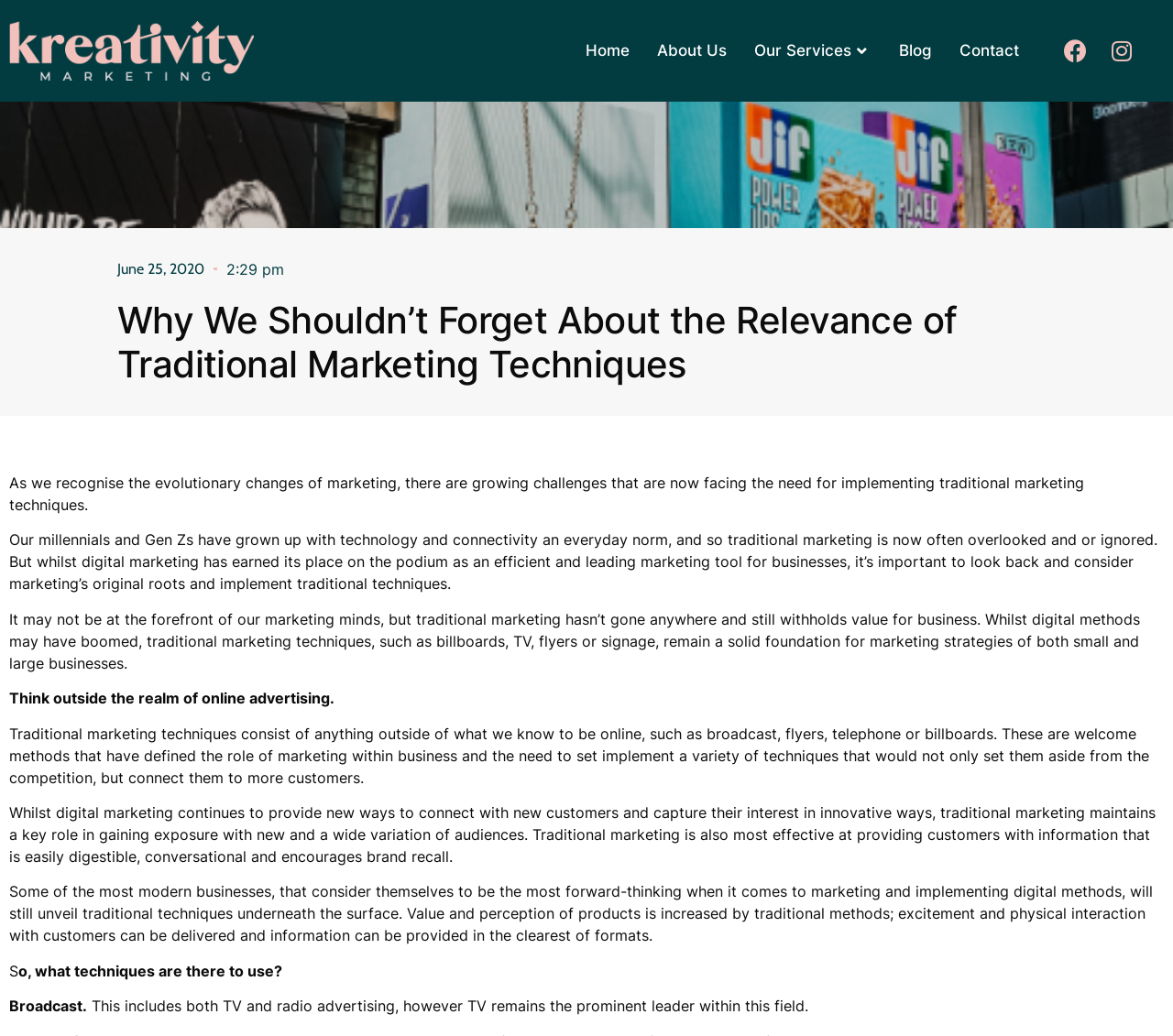What is the purpose of traditional marketing?
Answer the question with a single word or phrase derived from the image.

Gaining exposure